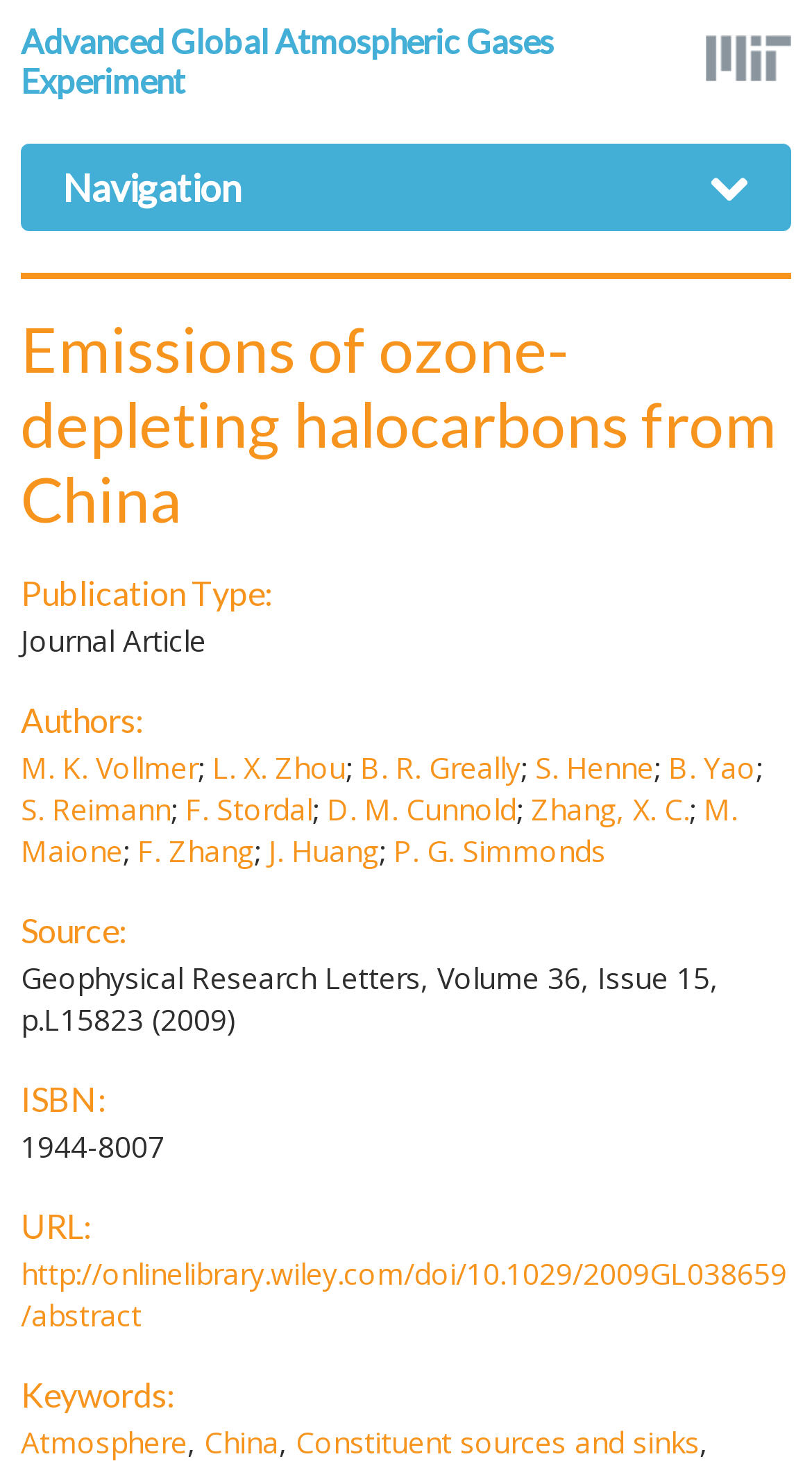Find the bounding box coordinates of the clickable area required to complete the following action: "Skip to main content".

[0.285, 0.0, 0.628, 0.001]